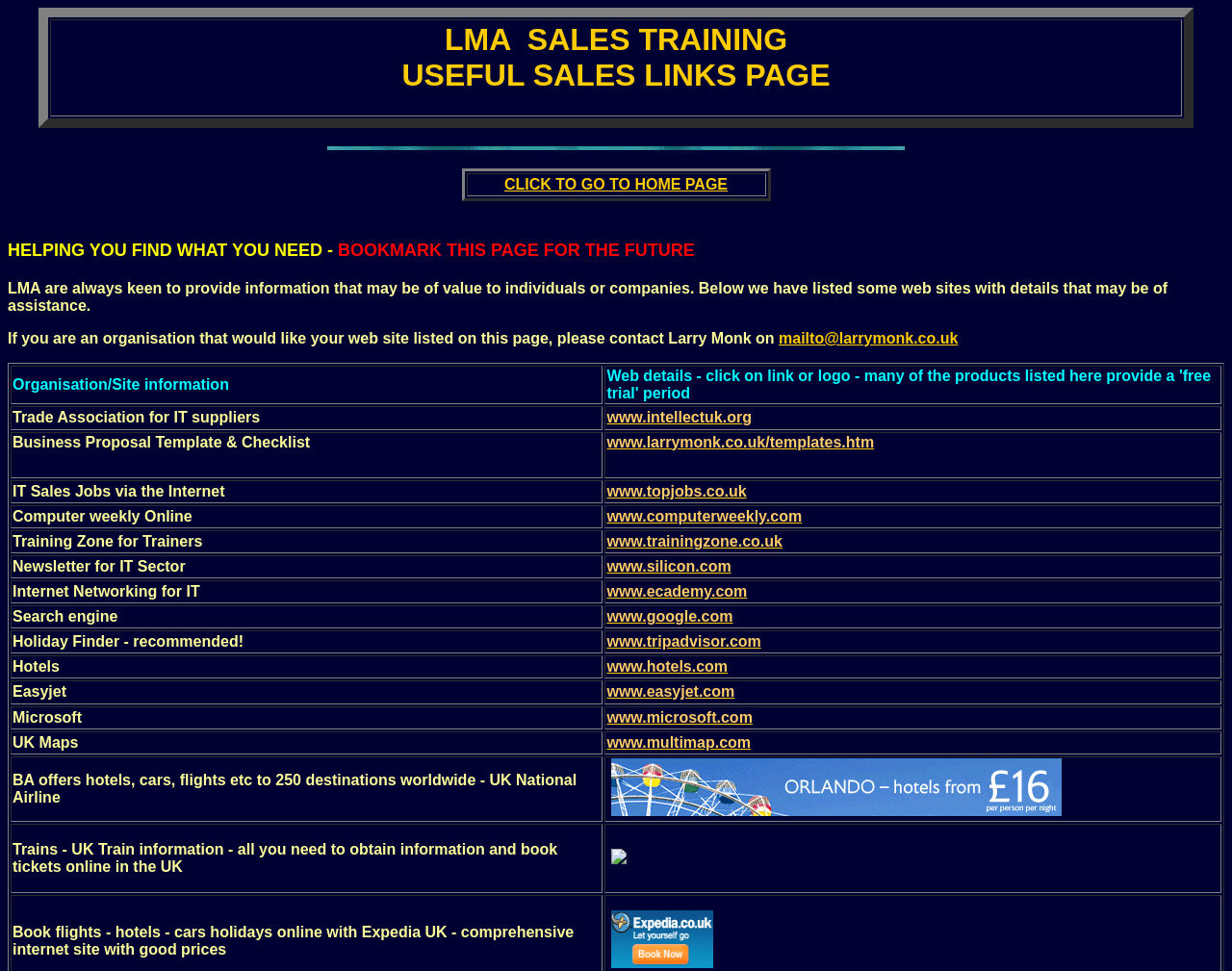Locate and provide the bounding box coordinates for the HTML element that matches this description: "alt="Hotels, Car Hire, Transfers, Sightseeing."".

[0.496, 0.826, 0.862, 0.843]